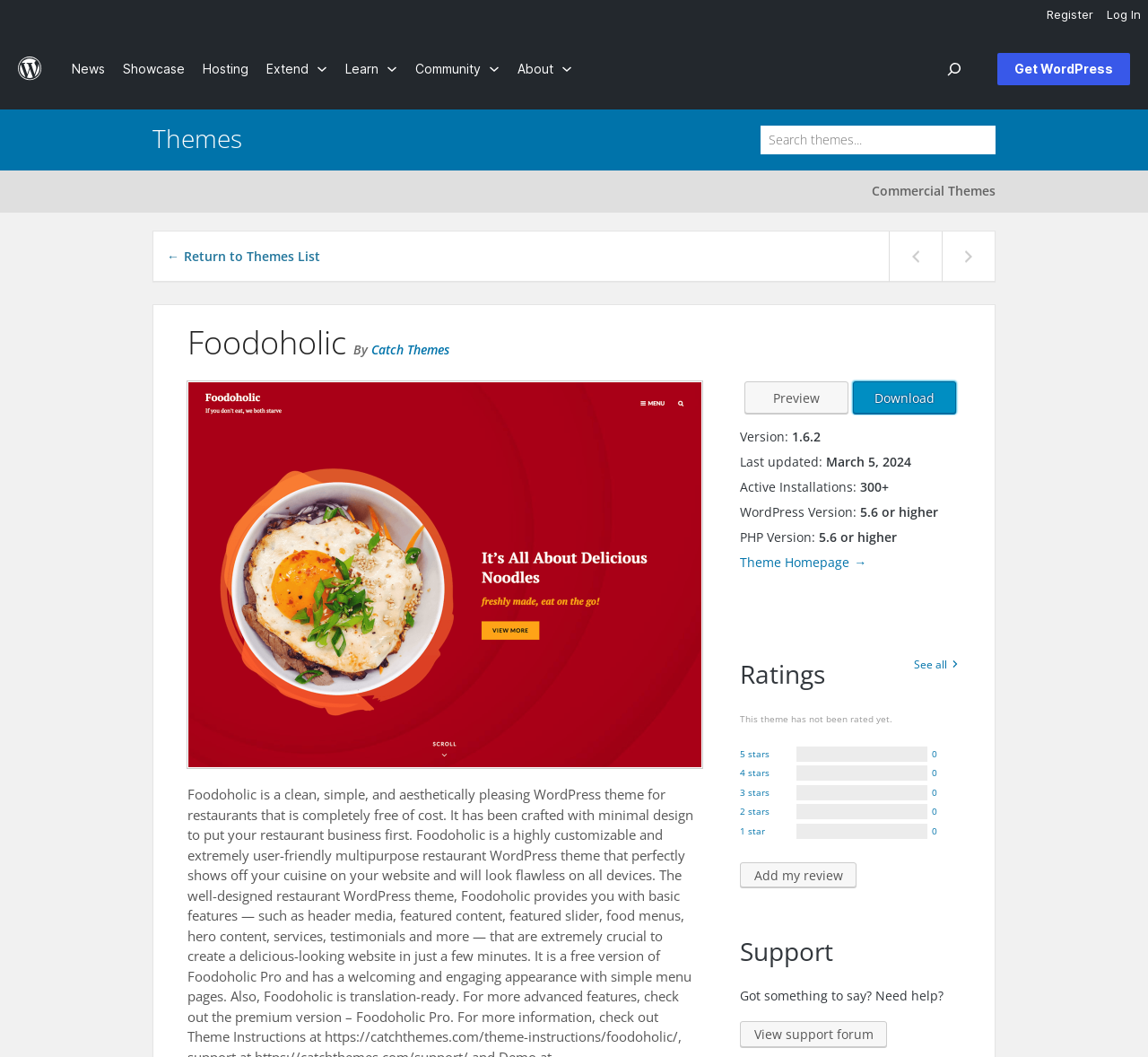Give a one-word or short-phrase answer to the following question: 
What is the version of the WordPress theme?

1.6.2